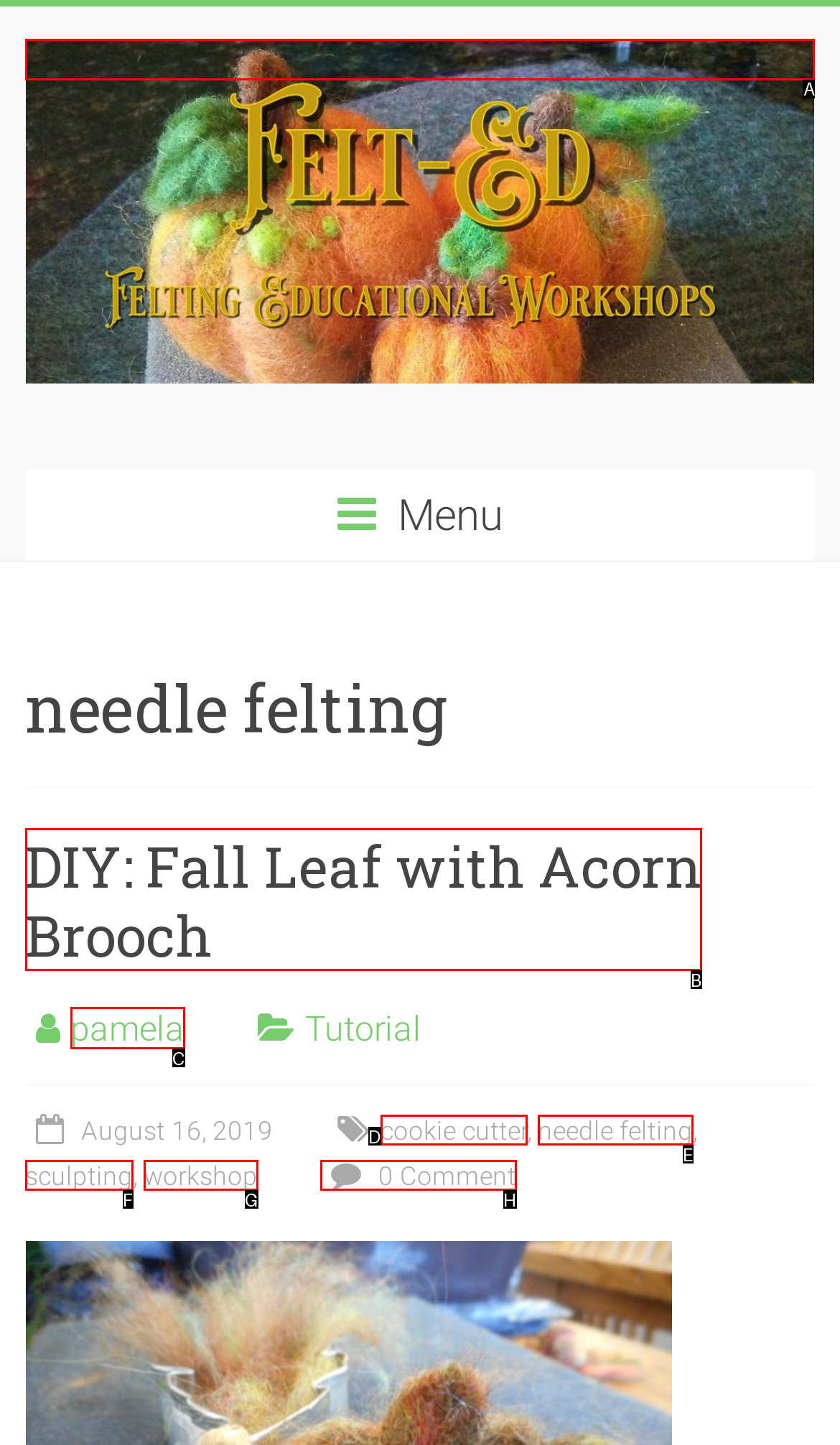Identify the correct option to click in order to accomplish the task: read article by pamela Provide your answer with the letter of the selected choice.

C